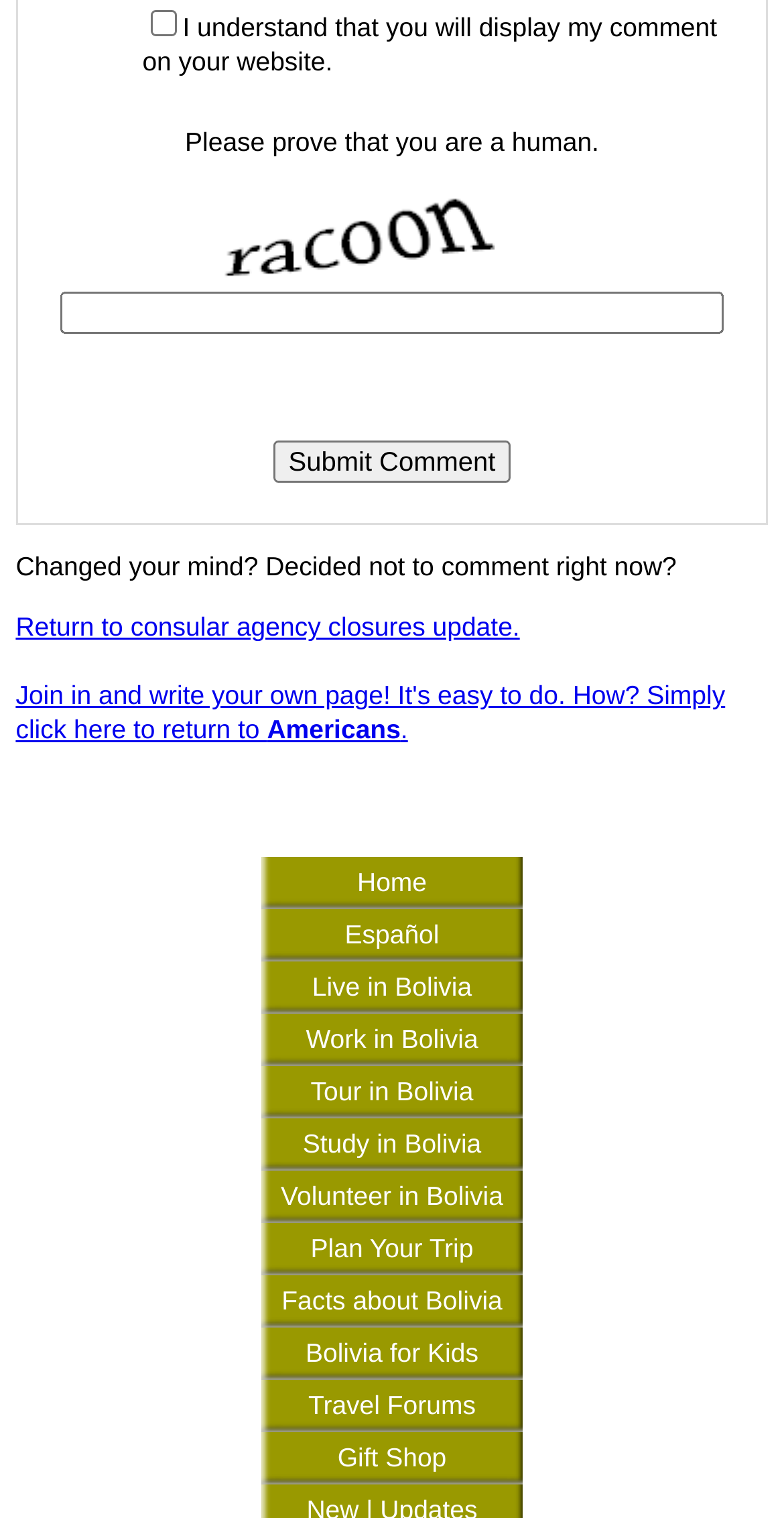Using the format (top-left x, top-left y, bottom-right x, bottom-right y), and given the element description, identify the bounding box coordinates within the screenshot: Home

[0.333, 0.564, 0.667, 0.599]